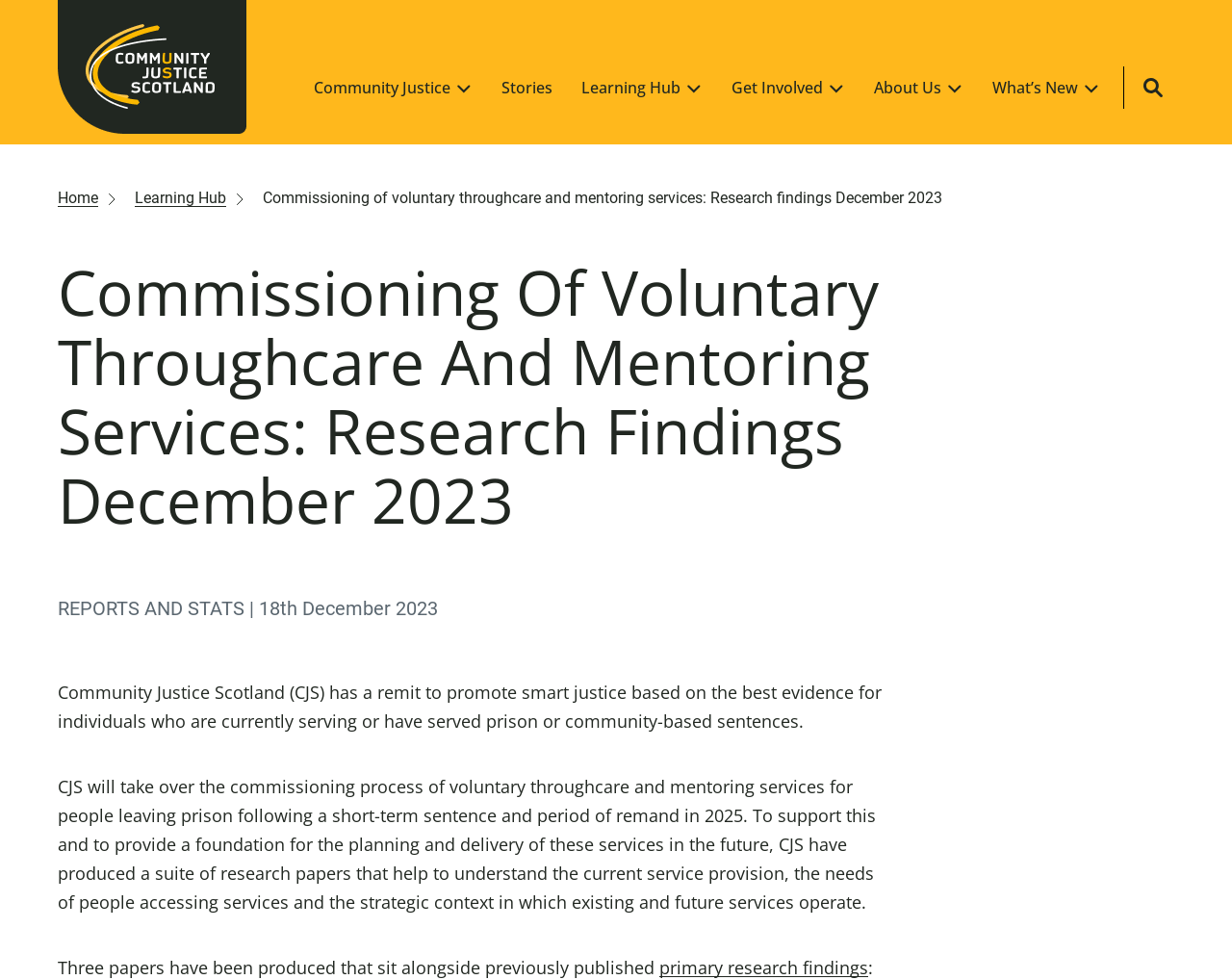Please specify the bounding box coordinates of the clickable region necessary for completing the following instruction: "Go to the Home page". The coordinates must consist of four float numbers between 0 and 1, i.e., [left, top, right, bottom].

[0.047, 0.191, 0.08, 0.214]